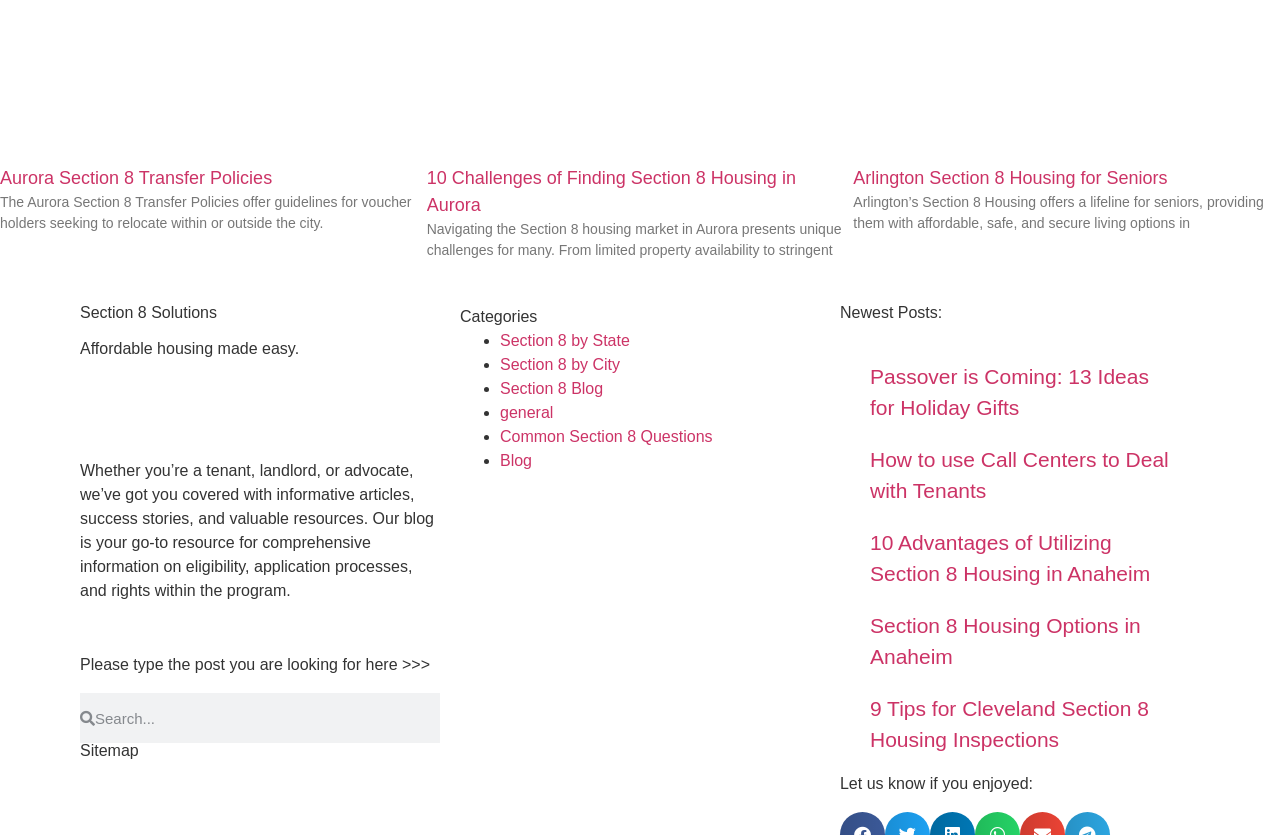From the webpage screenshot, predict the bounding box of the UI element that matches this description: "a guy on the internet".

None